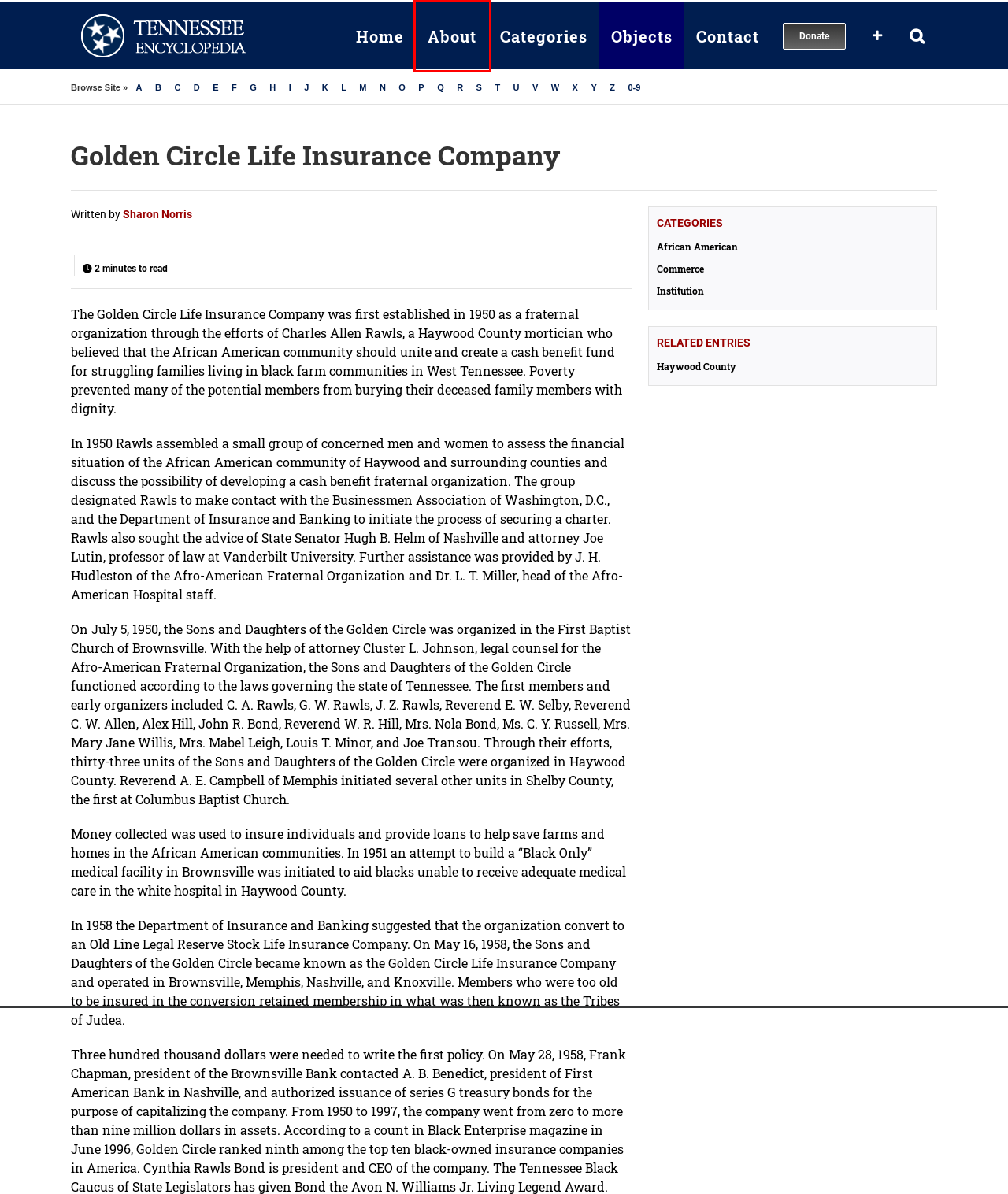Examine the screenshot of the webpage, which includes a red bounding box around an element. Choose the best matching webpage description for the page that will be displayed after clicking the element inside the red bounding box. Here are the candidates:
A. Donate | Tennessee Encyclopedia
B. Categories | Tennessee Encyclopedia
C. About | Tennessee Encyclopedia
D. Norris, Sharon | Tennessee Encyclopedia
E. Haywood County | Tennessee Encyclopedia
F. Contact | Tennessee Encyclopedia
G. Objects Archives | Tennessee Encyclopedia
H. Home | Tennessee Encyclopedia

C